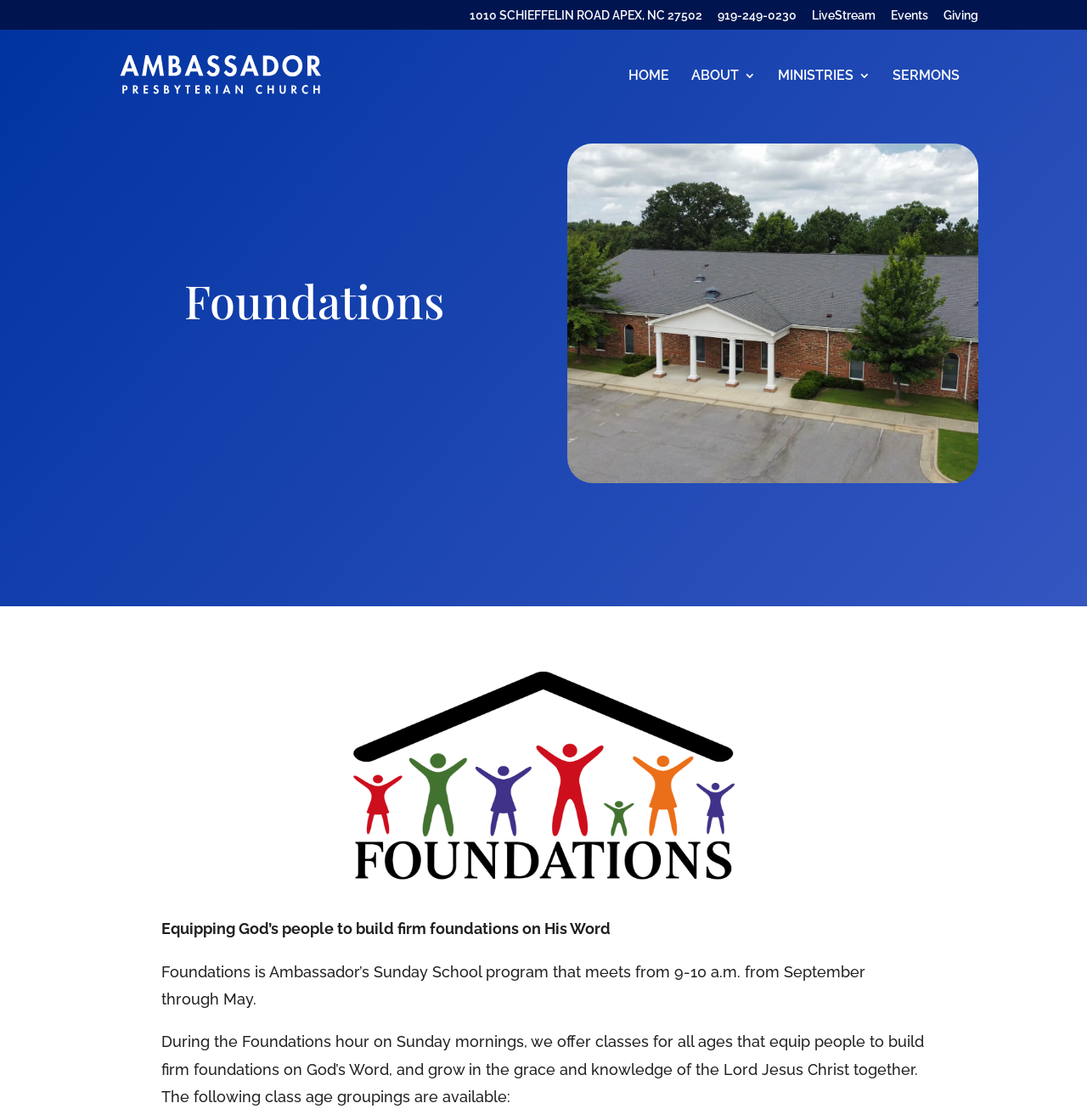Create a detailed narrative describing the layout and content of the webpage.

The webpage is about the "Foundations" program at Ambassador Presbyterian Church in Apex, NC. At the top left, there is a logo of the church, accompanied by a link to the church's homepage. Below the logo, there are several links to important pages, including "HOME", "ABOUT", "MINISTRIES", and "SERMONS". 

On the top right, there are three links providing contact information: the church's address, phone number, and a link to "LiveStream". Next to these links, there are links to "Events" and "Giving". 

The main content of the page is about the "Foundations" program. There is a heading "Foundations" at the top, followed by an image that takes up most of the width of the page. Below the image, there is a brief description of the program, stating that it equips God's people to build firm foundations on His Word. 

Further down, there is a paragraph explaining that the program is the church's Sunday School program, which meets from 9-10 a.m. from September to May. Another paragraph provides more details about the classes offered during the "Foundations" hour, including classes for all ages that aim to equip people to build firm foundations on God's Word and grow in the grace and knowledge of the Lord Jesus Christ.